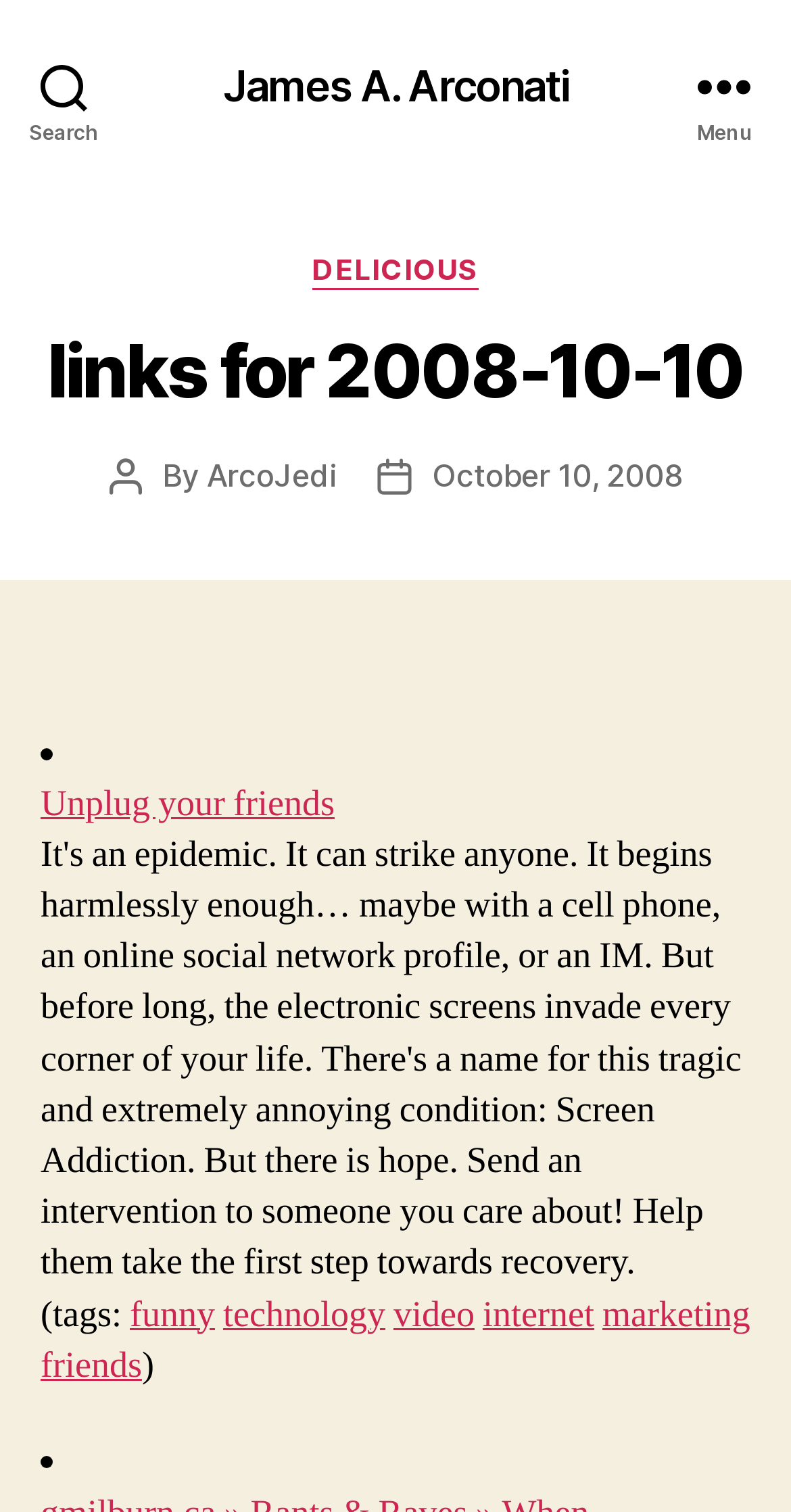Give a one-word or short-phrase answer to the following question: 
How many links are in the list?

6